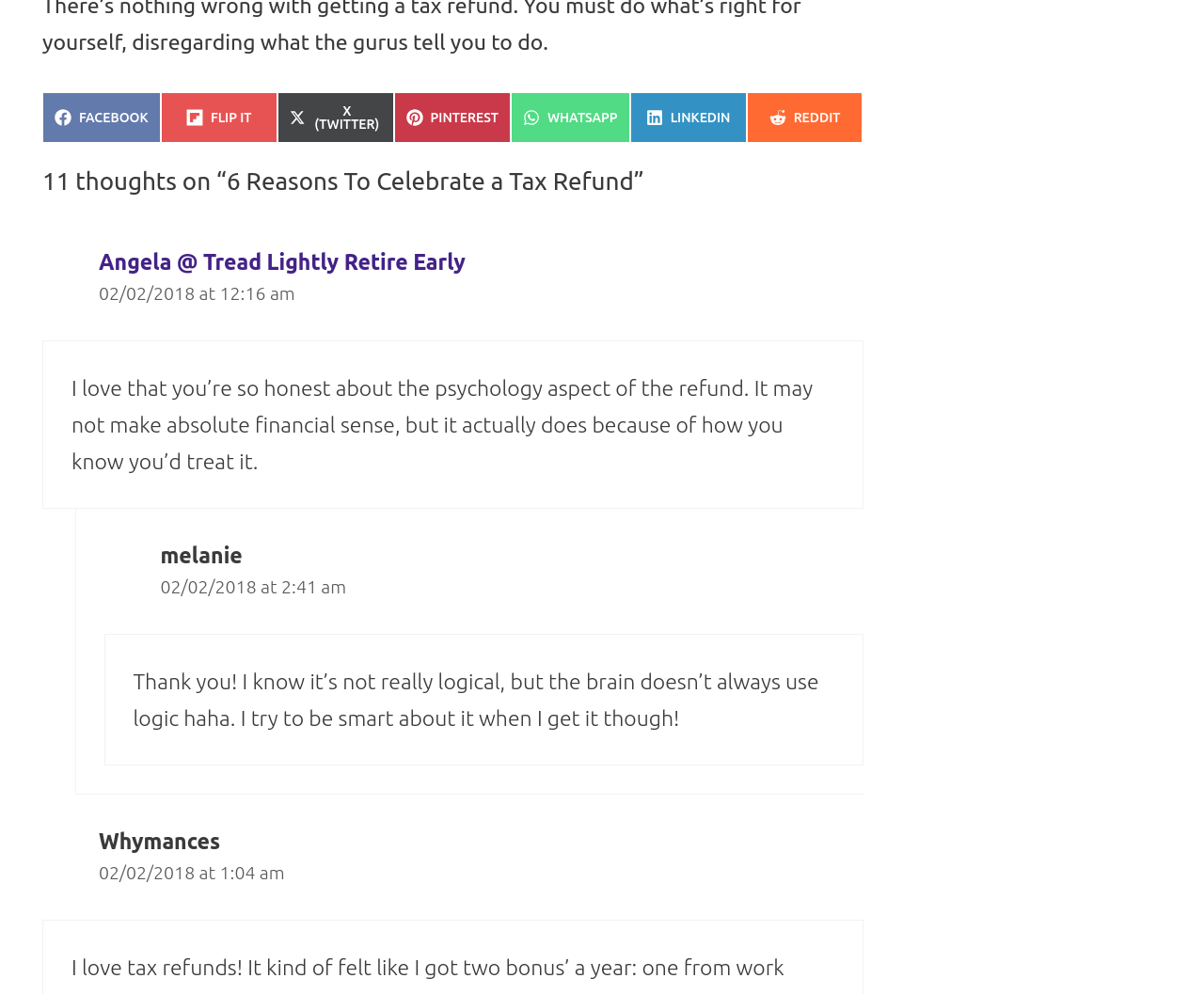Using the format (top-left x, top-left y, bottom-right x, bottom-right y), and given the element description, identify the bounding box coordinates within the screenshot: 02/02/2018 at 12:16 am

[0.082, 0.284, 0.245, 0.305]